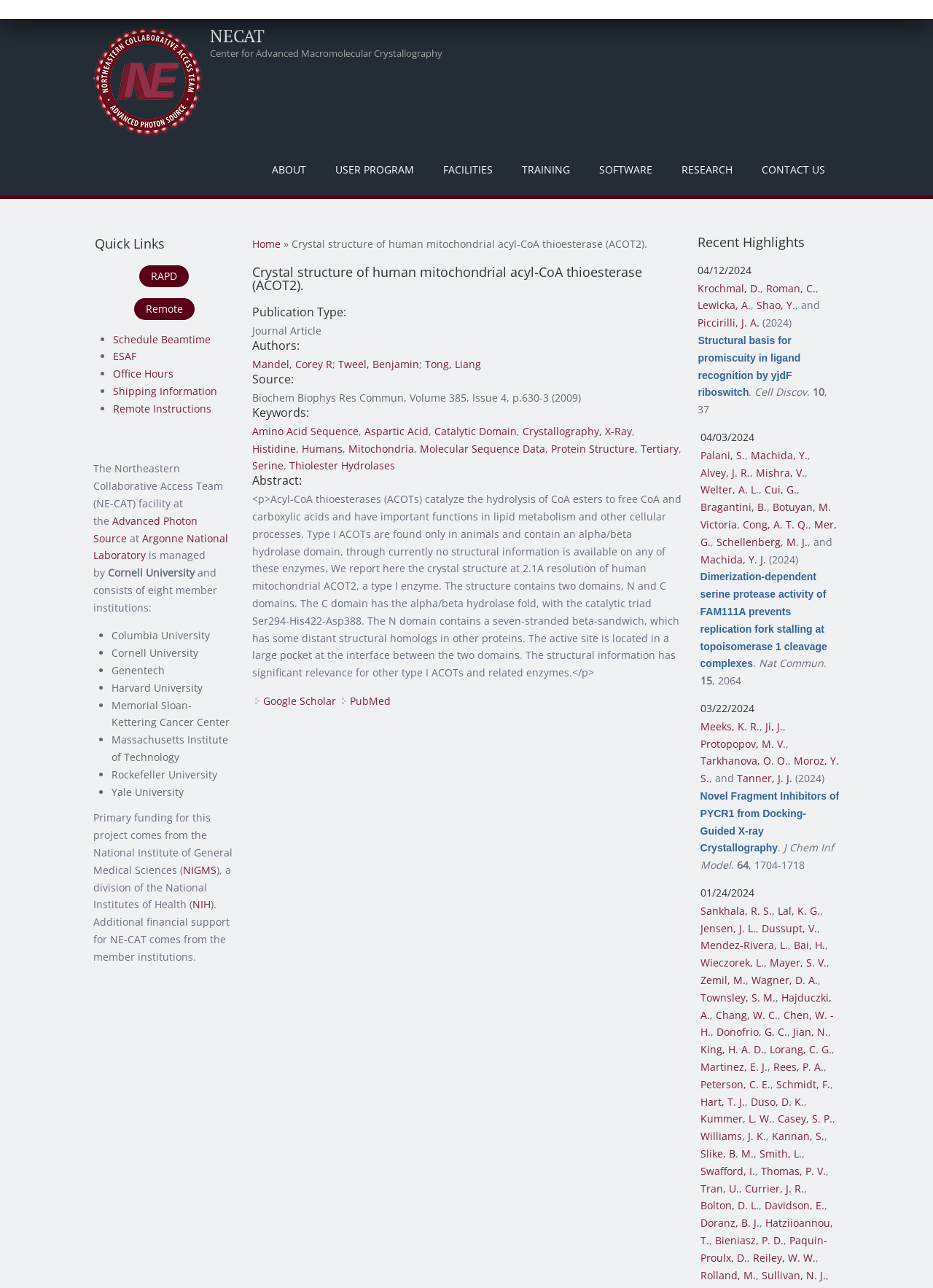Locate the bounding box coordinates of the clickable element to fulfill the following instruction: "Find products". Provide the coordinates as four float numbers between 0 and 1 in the format [left, top, right, bottom].

None